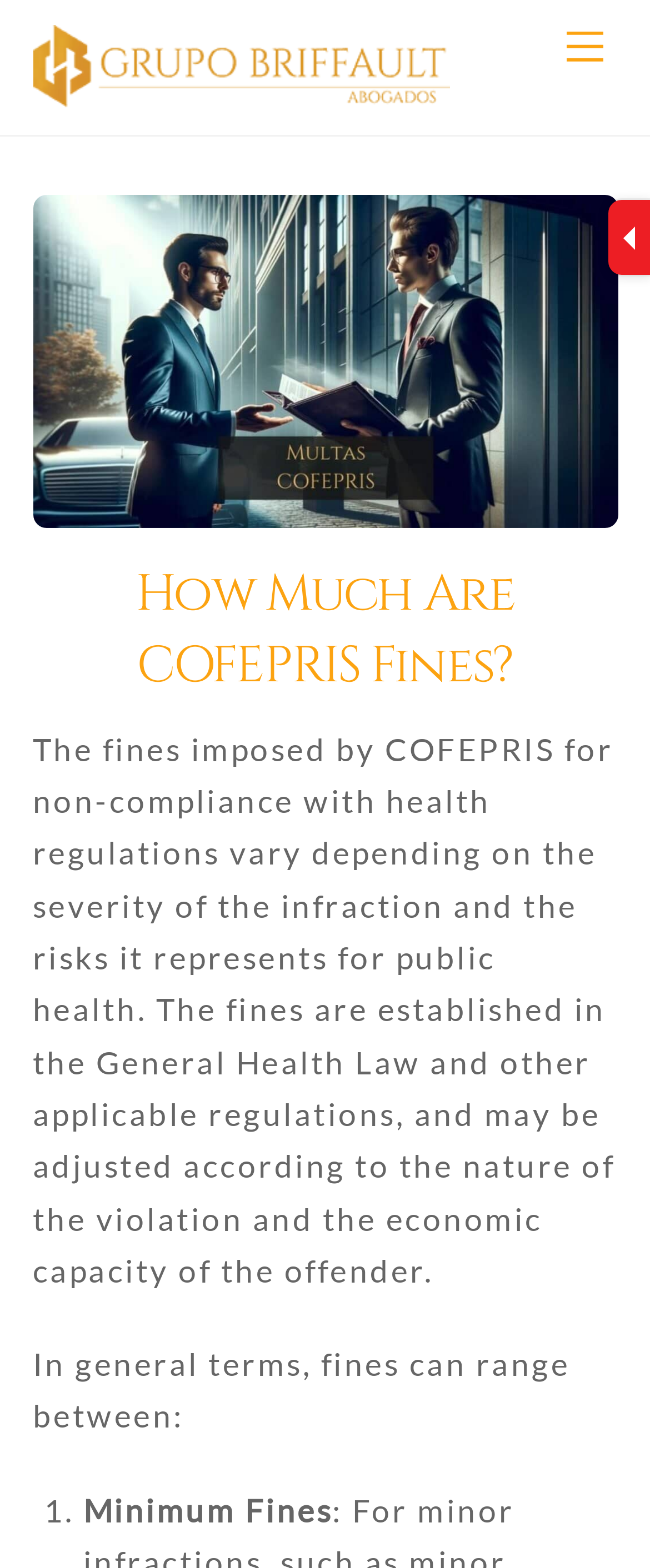Summarize the contents and layout of the webpage in detail.

The webpage is about COFEPRIS fines, with a title "How Much Are COFEPRIS Fines?" at the top center of the page. Below the title, there is a large image that spans almost the entire width of the page, with a caption "how much are cofepris fines". 

At the top right corner, there is a link labeled "Menu", and at the top left corner, there is a link labeled "Grupo Briffault" accompanied by a small image of the same name. 

The main content of the page is divided into paragraphs. The first paragraph explains that COFEPRIS fines vary depending on the severity of the infraction and the risks posed to public health. The fines are established in the General Health Law and other applicable regulations, and may be adjusted according to the nature of the violation and the economic capacity of the offender.

Below this paragraph, there is a subheading "In general terms, fines can range between:", followed by a list with a single item labeled "1. Minimum Fines". 

At the bottom right corner of the page, there is a link labeled "Back To Top".